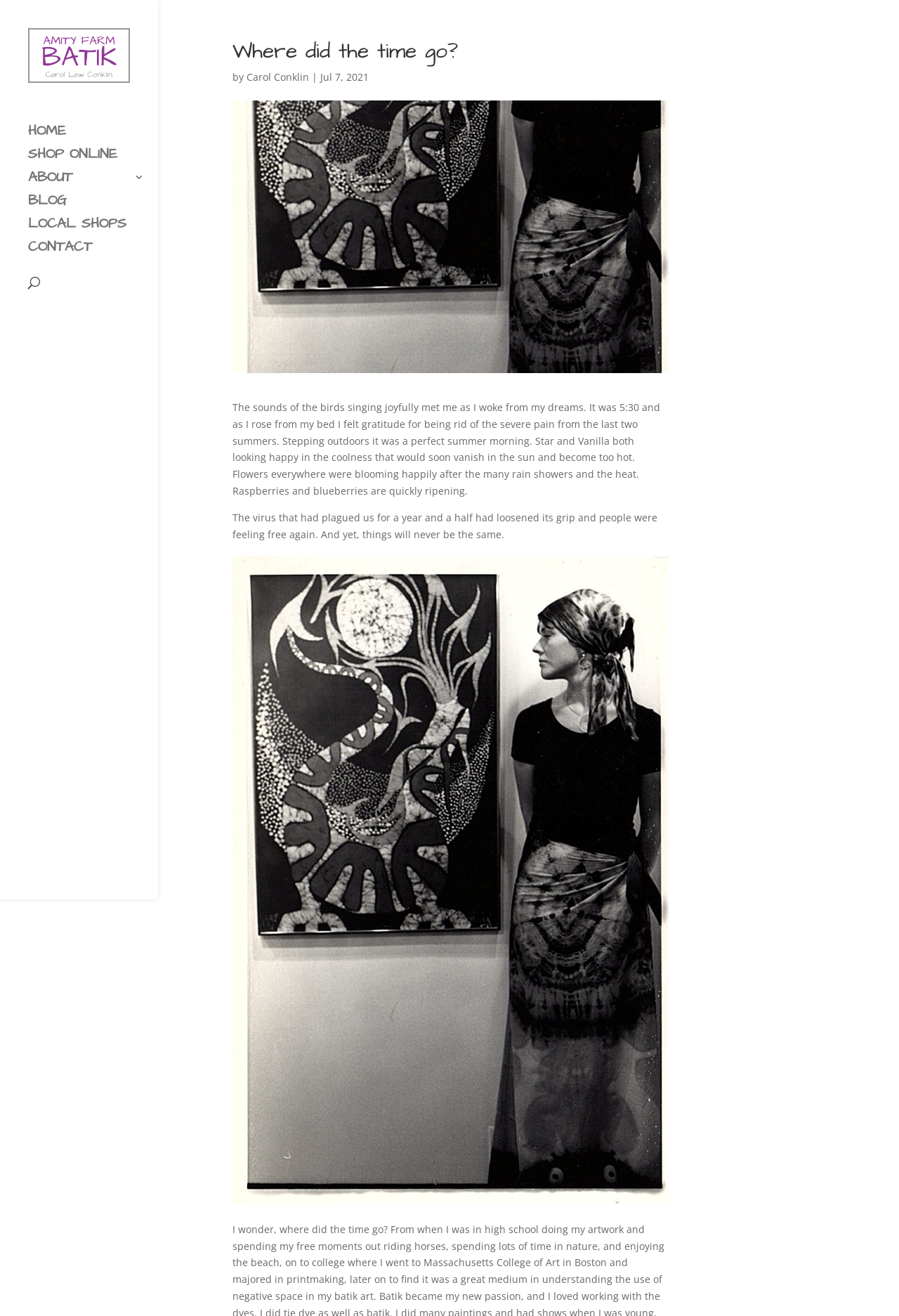Pinpoint the bounding box coordinates of the area that must be clicked to complete this instruction: "read Carol Conklin's blog".

[0.274, 0.053, 0.343, 0.064]